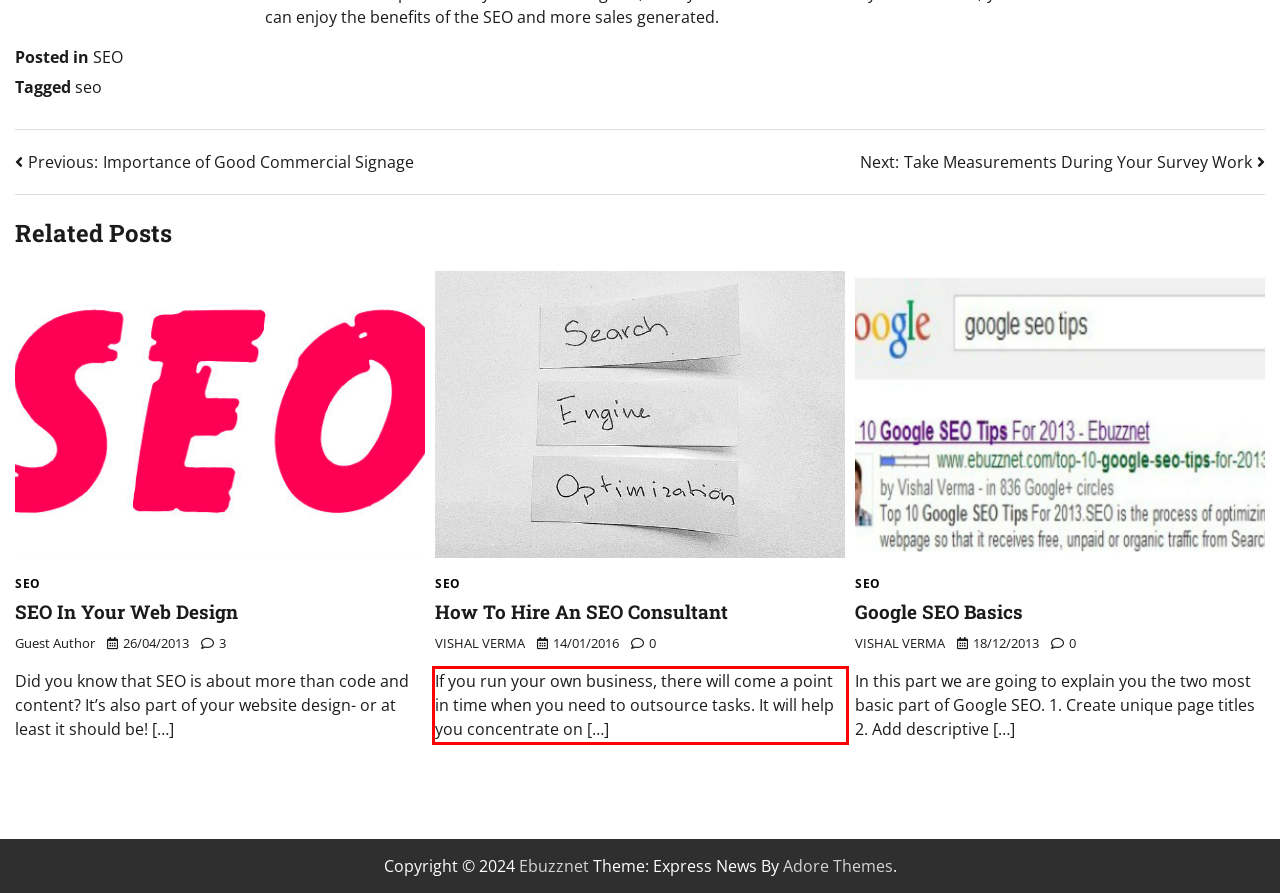You have a webpage screenshot with a red rectangle surrounding a UI element. Extract the text content from within this red bounding box.

If you run your own business, there will come a point in time when you need to outsource tasks. It will help you concentrate on […]